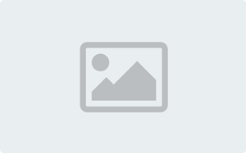Using the image as a reference, answer the following question in as much detail as possible:
How many comments does this piece have?

The number of comments is obtained by reading the interaction metrics below the publication date, which indicates 47 comments, 38 saves, and 83 likes.